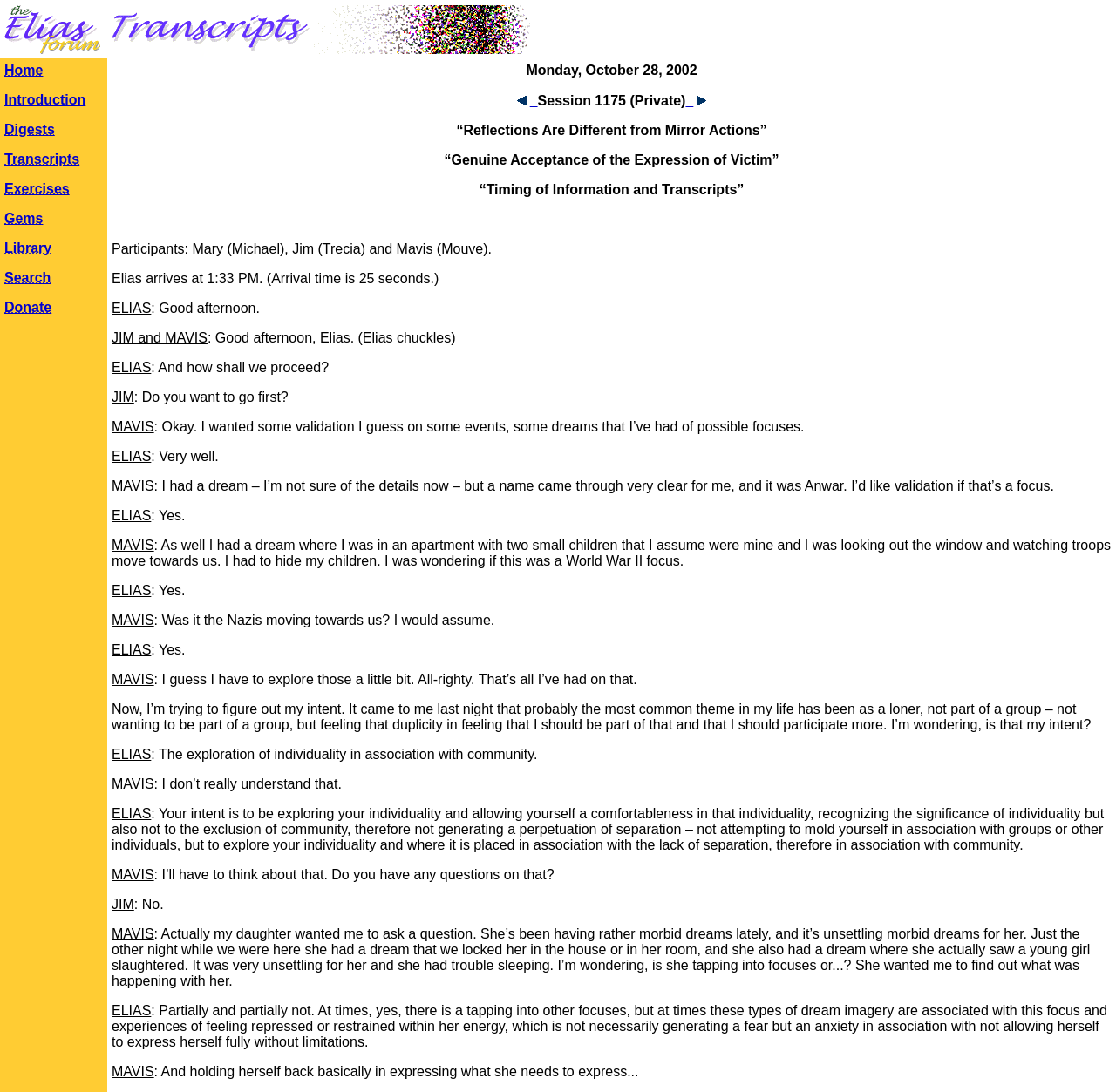Provide a brief response using a word or short phrase to this question:
How many links are there in the top navigation bar?

9